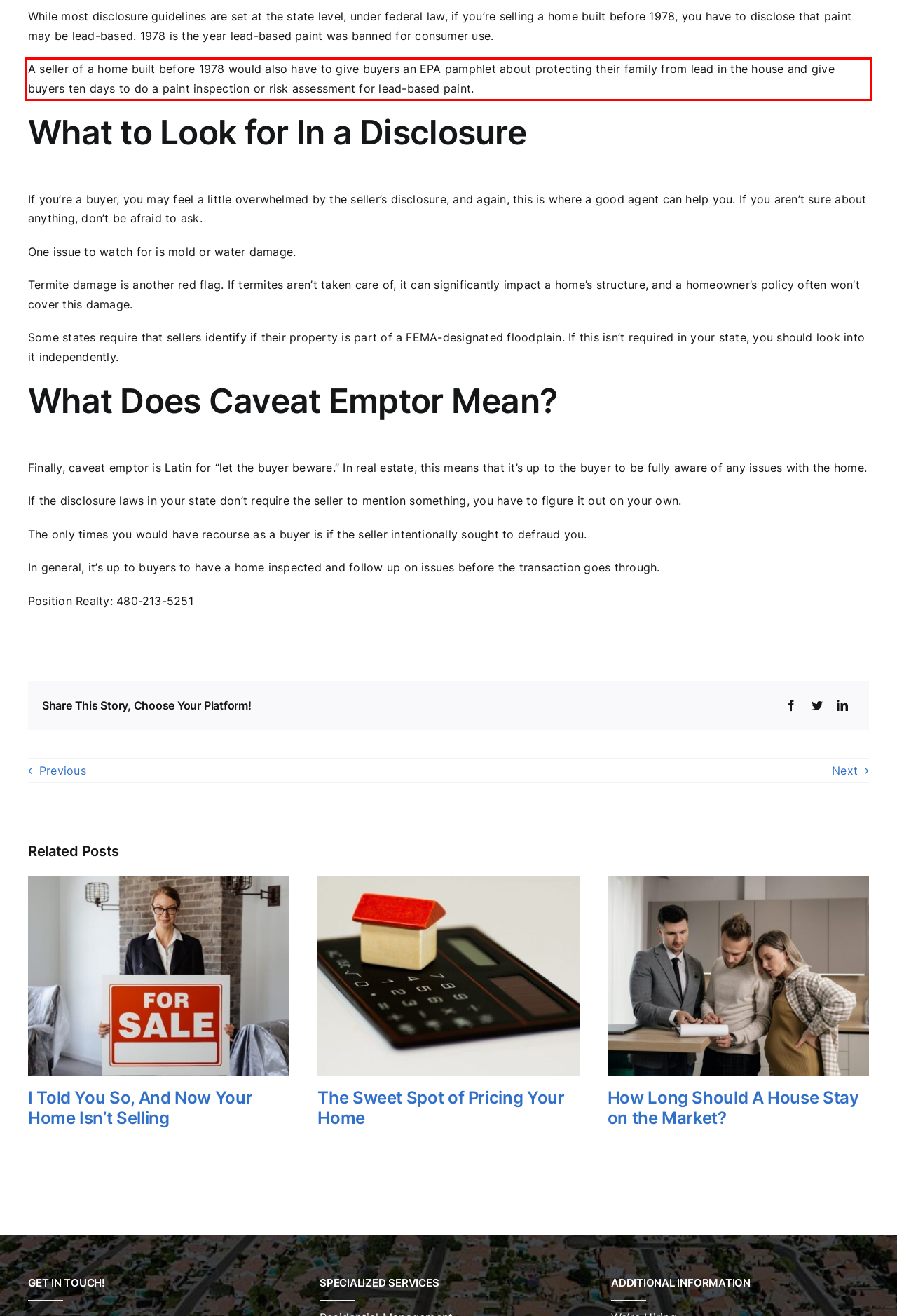Please extract the text content from the UI element enclosed by the red rectangle in the screenshot.

A seller of a home built before 1978 would also have to give buyers an EPA pamphlet about protecting their family from lead in the house and give buyers ten days to do a paint inspection or risk assessment for lead-based paint.